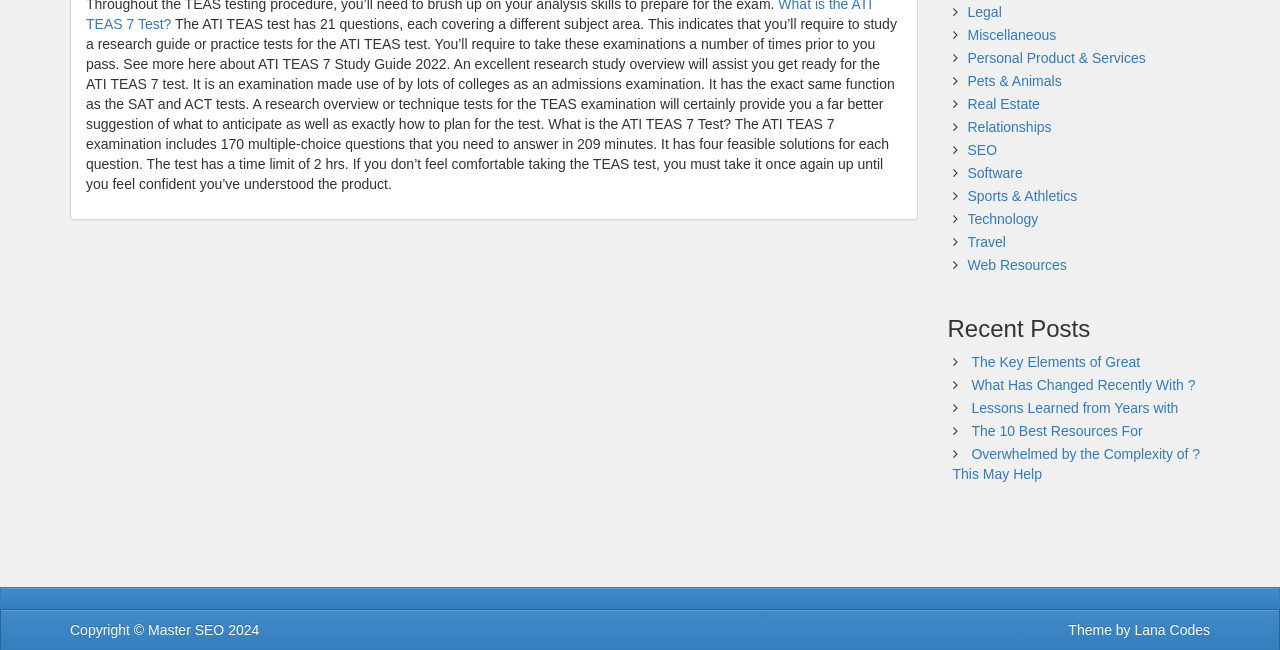Locate the bounding box coordinates of the UI element described by: "Miscellaneous". Provide the coordinates as four float numbers between 0 and 1, formatted as [left, top, right, bottom].

[0.756, 0.041, 0.825, 0.066]